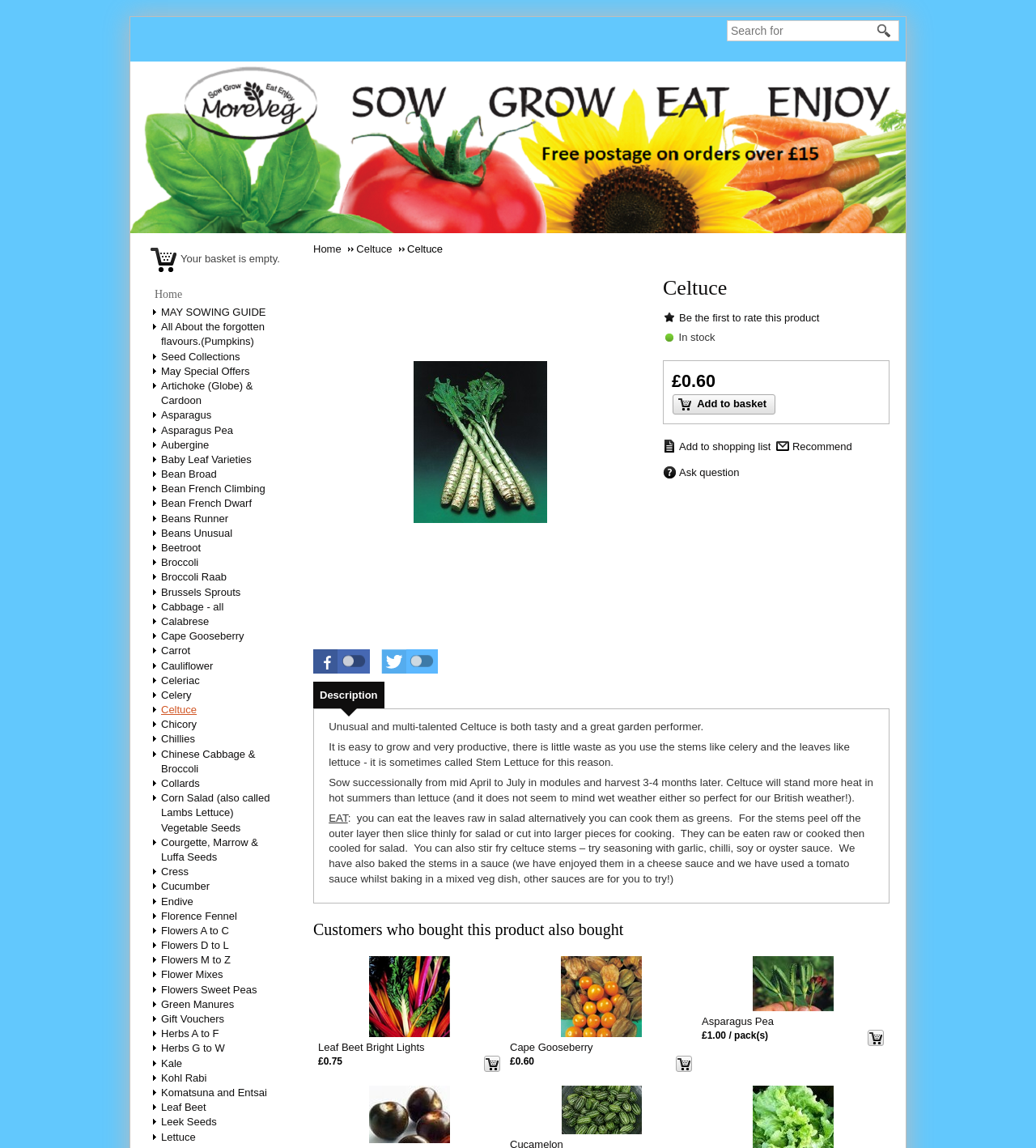Please determine the bounding box coordinates for the element that should be clicked to follow these instructions: "Search for something".

[0.702, 0.018, 0.866, 0.035]